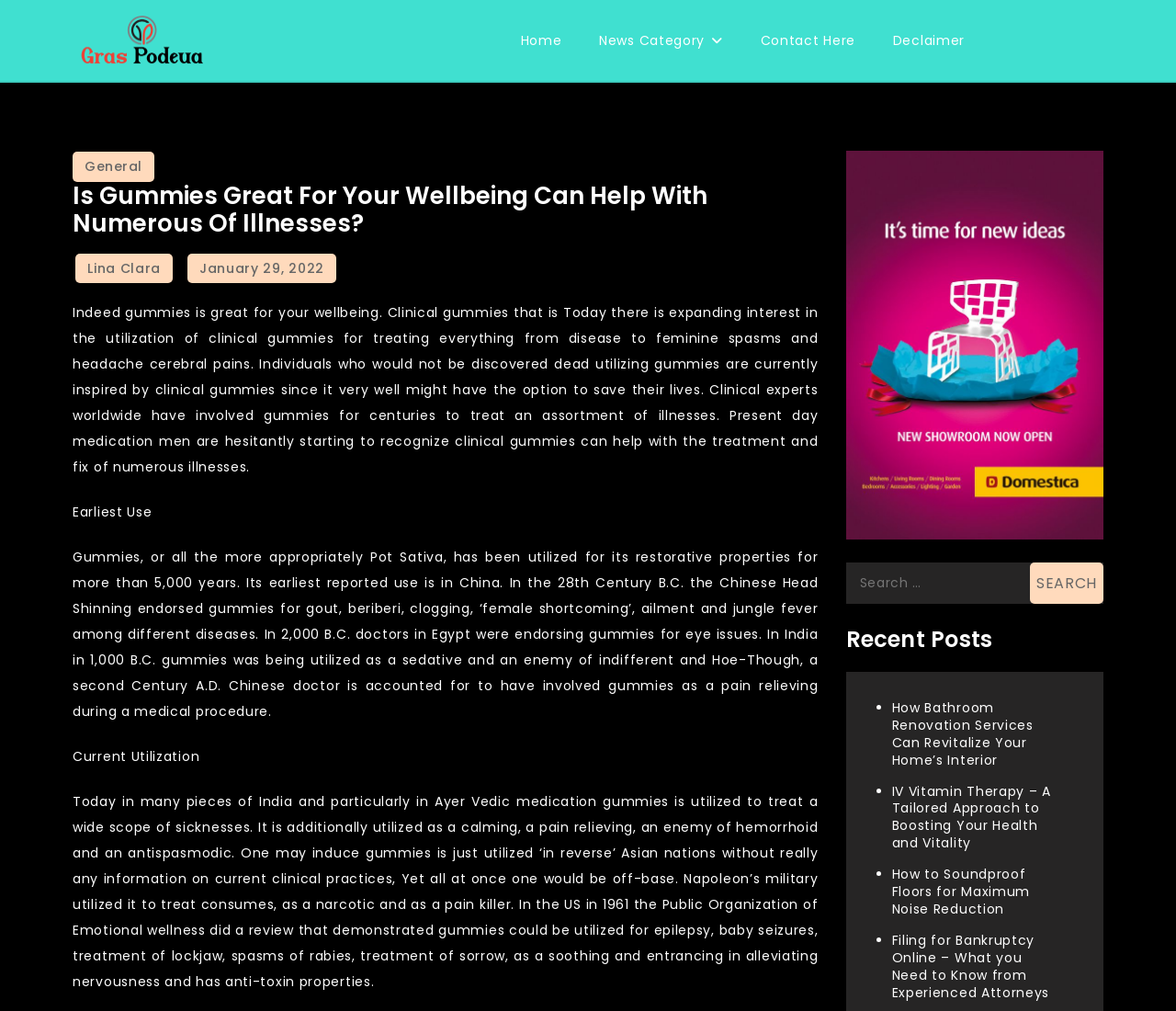What is the earliest reported use of gummies?
Please provide a comprehensive answer to the question based on the webpage screenshot.

According to the webpage content, the earliest reported use of gummies is in China, specifically in the 28th Century B.C., as mentioned in the text 'In the 28th Century B.C. the Chinese Head Shinning endorsed gummies for gout, beriberi, clogging, ‘female shortcoming’, ailment and jungle fever among different diseases.'